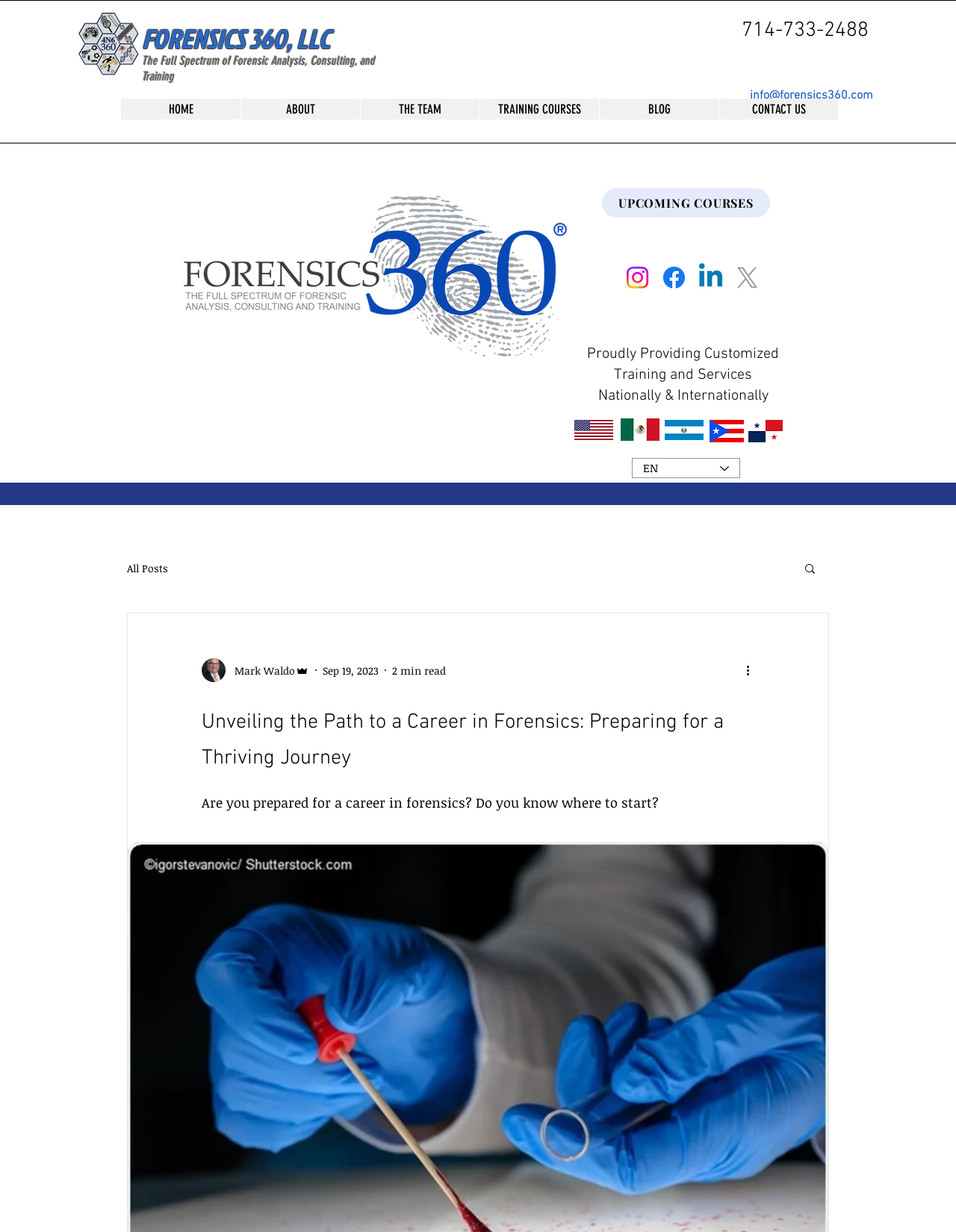Produce an extensive caption that describes everything on the webpage.

The webpage is about Forensics 360, LLC, a company that provides forensic analysis, consulting, and training services. At the top left corner, there is a logo image of the company, accompanied by a heading with the company name and a link to the homepage. Below the logo, there is a navigation menu with links to different sections of the website, including "HOME", "ABOUT", "THE TEAM", "TRAINING COURSES", "BLOG", and "CONTACT US".

On the right side of the top section, there is a heading with a phone number and an email address. Below this, there is a social media bar with links to Instagram, Facebook, LinkedIn, and another platform represented by an "X" icon.

The main content of the webpage is divided into two sections. On the left side, there is a heading that reads "Proudly Providing Customized Training and Services Nationally & Internationally". Below this, there is a section with flags of different countries, including the United States, Mexico, El Salvador, Puerto Rico, and Panama.

On the right side, there is a section with a heading that reads "Unveiling the Path to a Career in Forensics: Preparing for a Thriving Journey". Below this, there is a paragraph of text that asks if the reader is prepared for a career in forensics and if they know where to start. There is also a link to "UPCOMING COURSES" and a language selector with an option to select English.

Further down the page, there is a blog section with a link to "All Posts" and a search button. Below this, there is an article with a title, a writer's picture, and a brief description of the article, including the date and time it takes to read. There is also a button to read more and a link to the writer's profile.

At the bottom right corner of the page, there is a Wix Chat iframe.